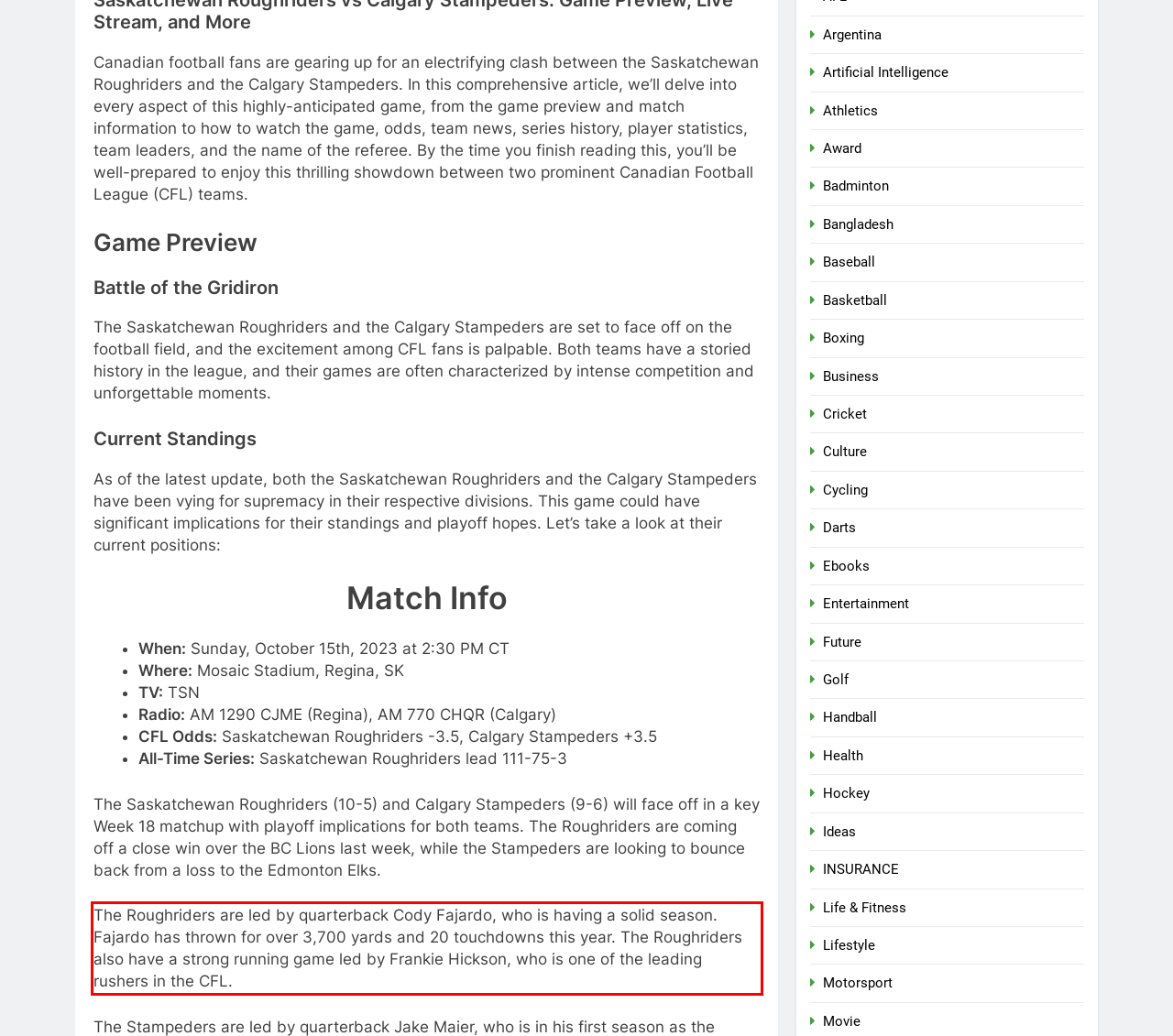Given a screenshot of a webpage, identify the red bounding box and perform OCR to recognize the text within that box.

The Roughriders are led by quarterback Cody Fajardo, who is having a solid season. Fajardo has thrown for over 3,700 yards and 20 touchdowns this year. The Roughriders also have a strong running game led by Frankie Hickson, who is one of the leading rushers in the CFL.